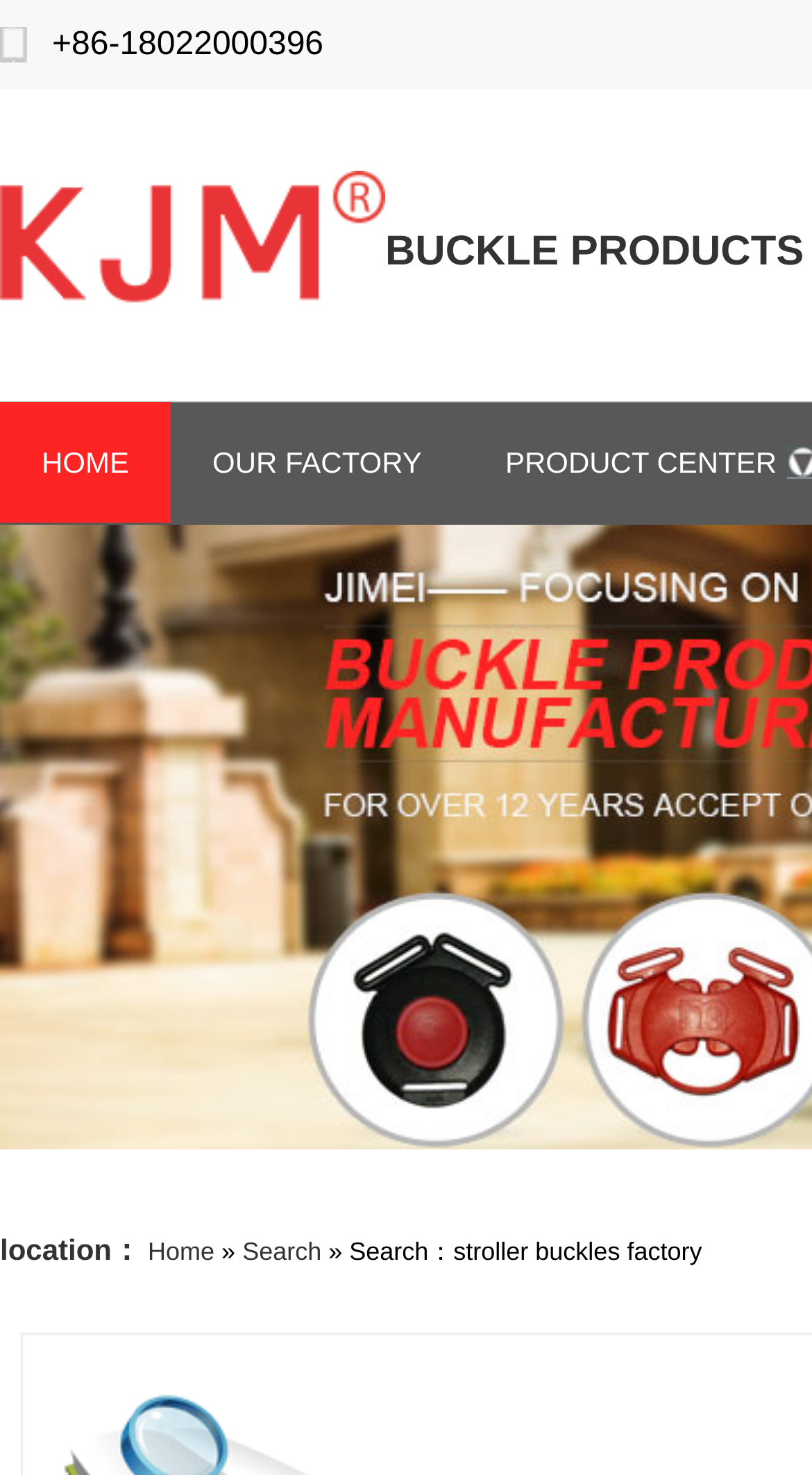How many main navigation links are there?
Please give a detailed answer to the question using the information shown in the image.

There are two main navigation links at the top of the webpage, namely 'HOME' and 'OUR FACTORY', with coordinates [0.0, 0.272, 0.21, 0.354] and [0.21, 0.272, 0.571, 0.354] respectively.